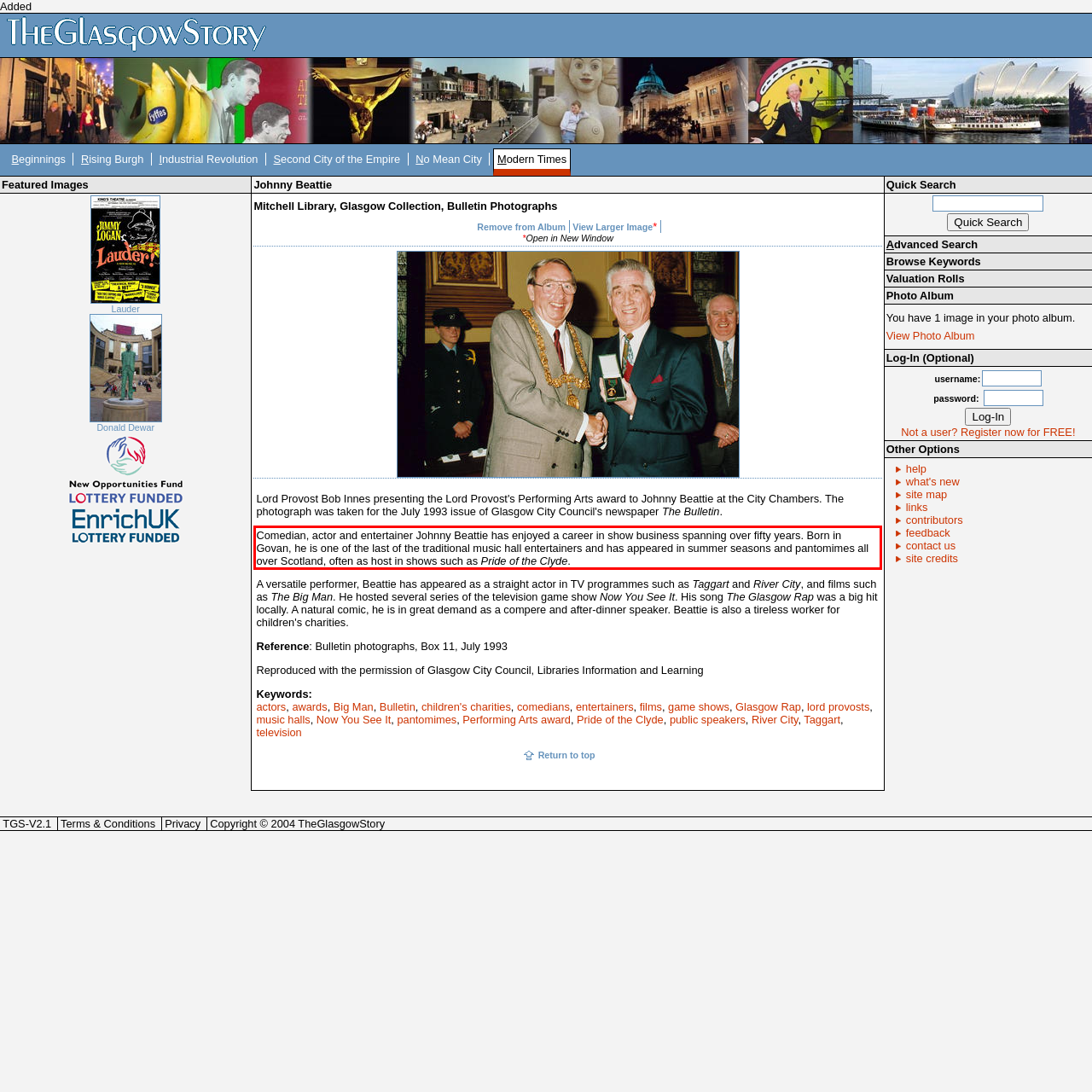Look at the provided screenshot of the webpage and perform OCR on the text within the red bounding box.

Comedian, actor and entertainer Johnny Beattie has enjoyed a career in show business spanning over fifty years. Born in Govan, he is one of the last of the traditional music hall entertainers and has appeared in summer seasons and pantomimes all over Scotland, often as host in shows such as Pride of the Clyde.